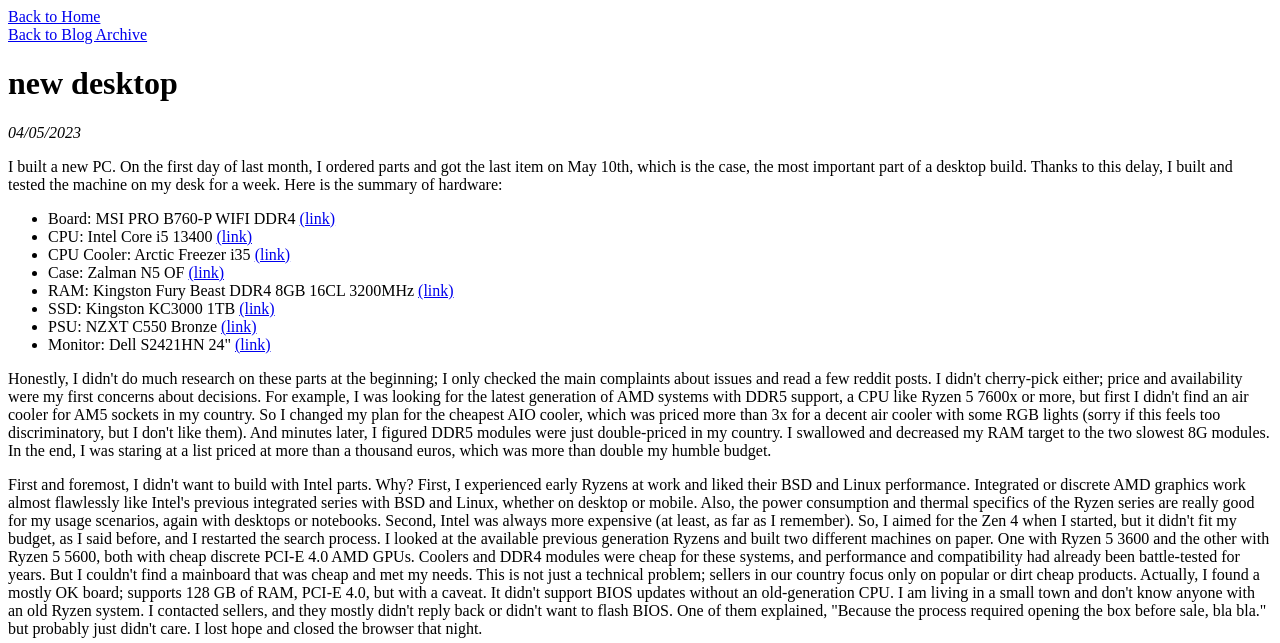Identify the bounding box coordinates of the section that should be clicked to achieve the task described: "Read more about the CPU: Intel Core i5 13400".

[0.169, 0.354, 0.197, 0.381]